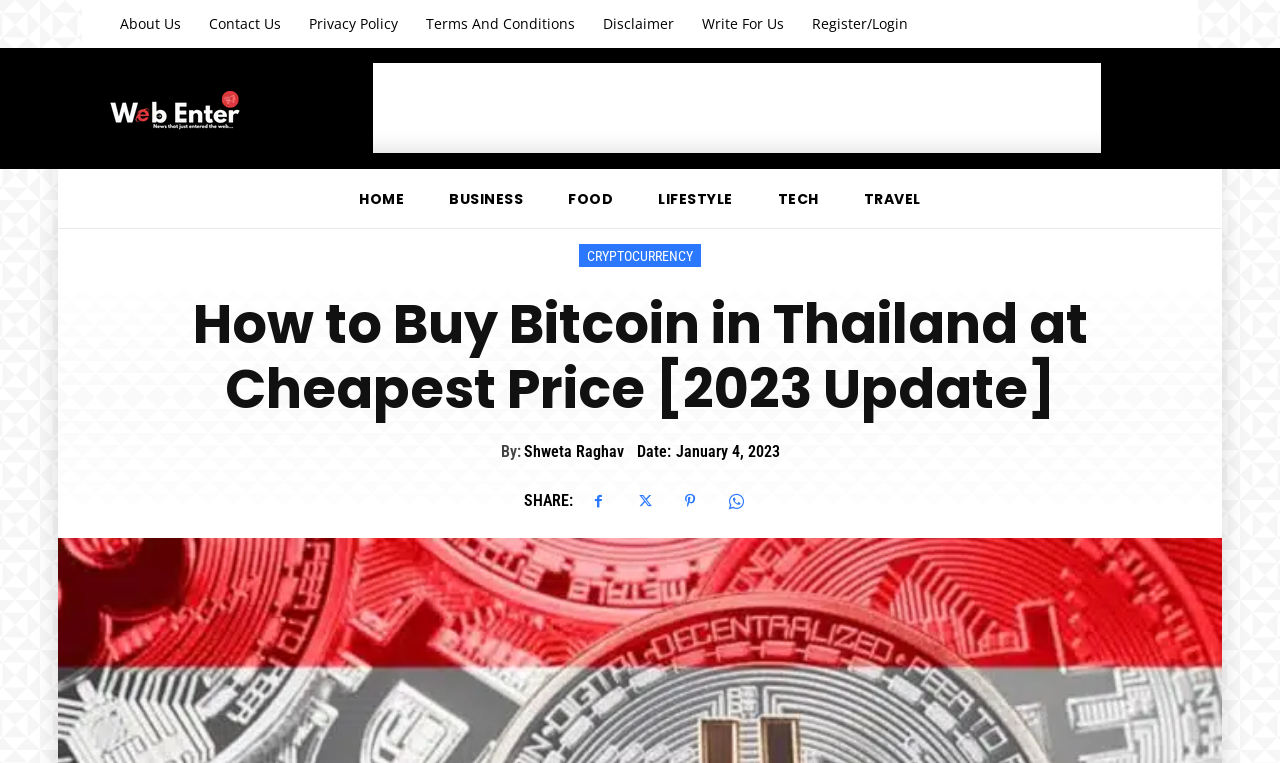Identify the bounding box coordinates for the UI element mentioned here: "Shweta Raghav". Provide the coordinates as four float values between 0 and 1, i.e., [left, top, right, bottom].

[0.409, 0.579, 0.487, 0.604]